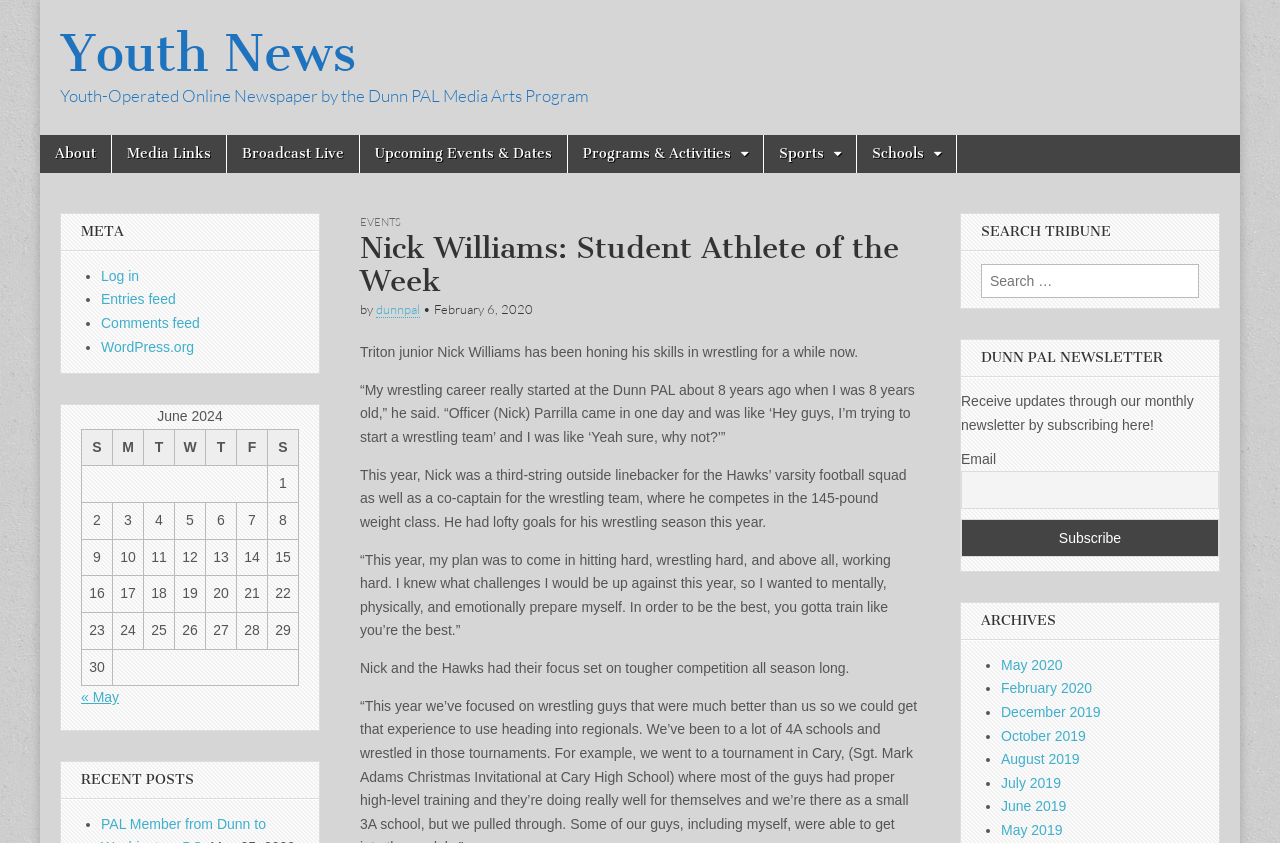Answer succinctly with a single word or phrase:
What is the name of the student athlete?

Nick Williams